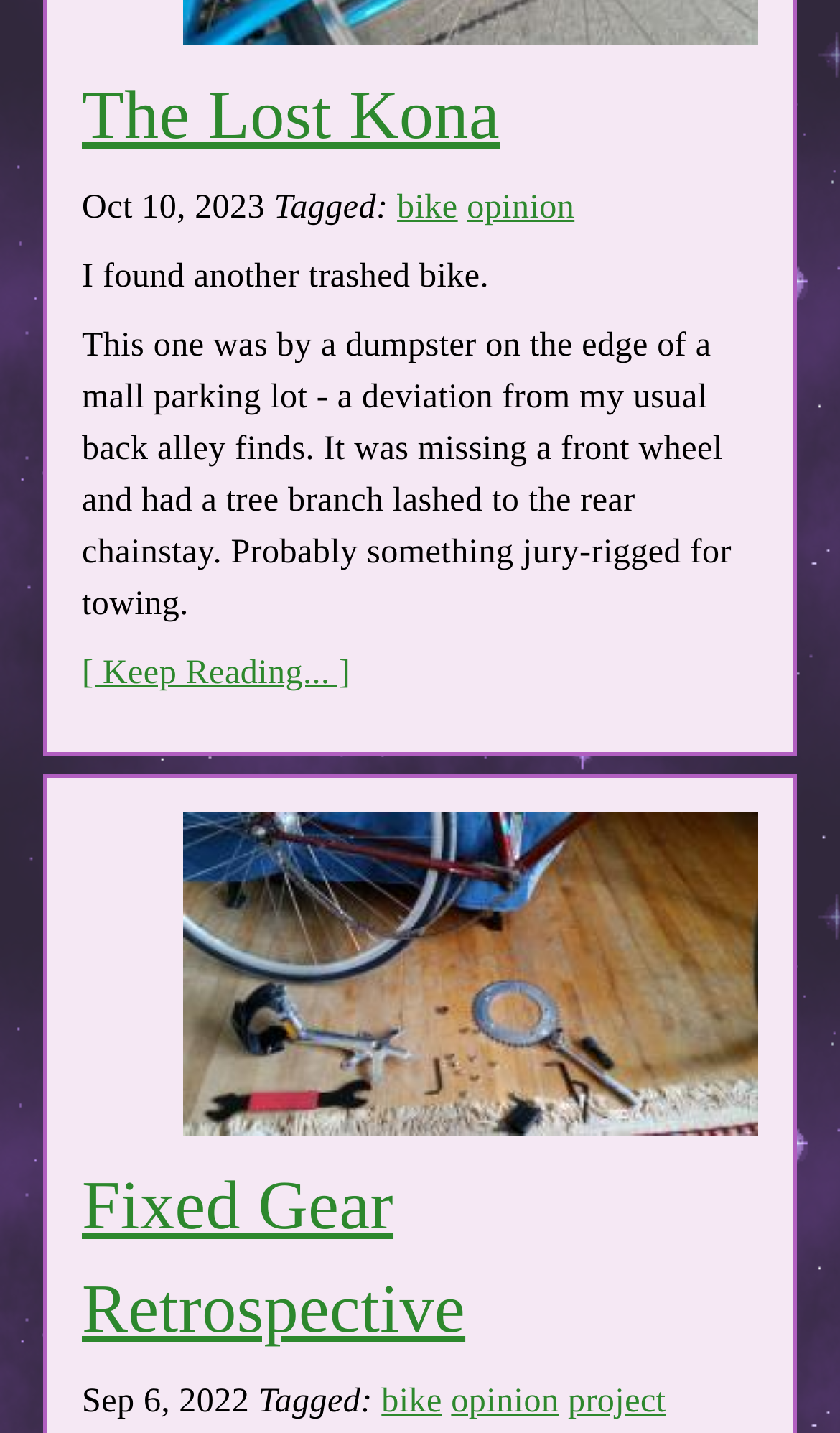Identify the bounding box coordinates of the part that should be clicked to carry out this instruction: "Check the 'Fixed Gear Retrospective' post".

[0.097, 0.814, 0.554, 0.94]